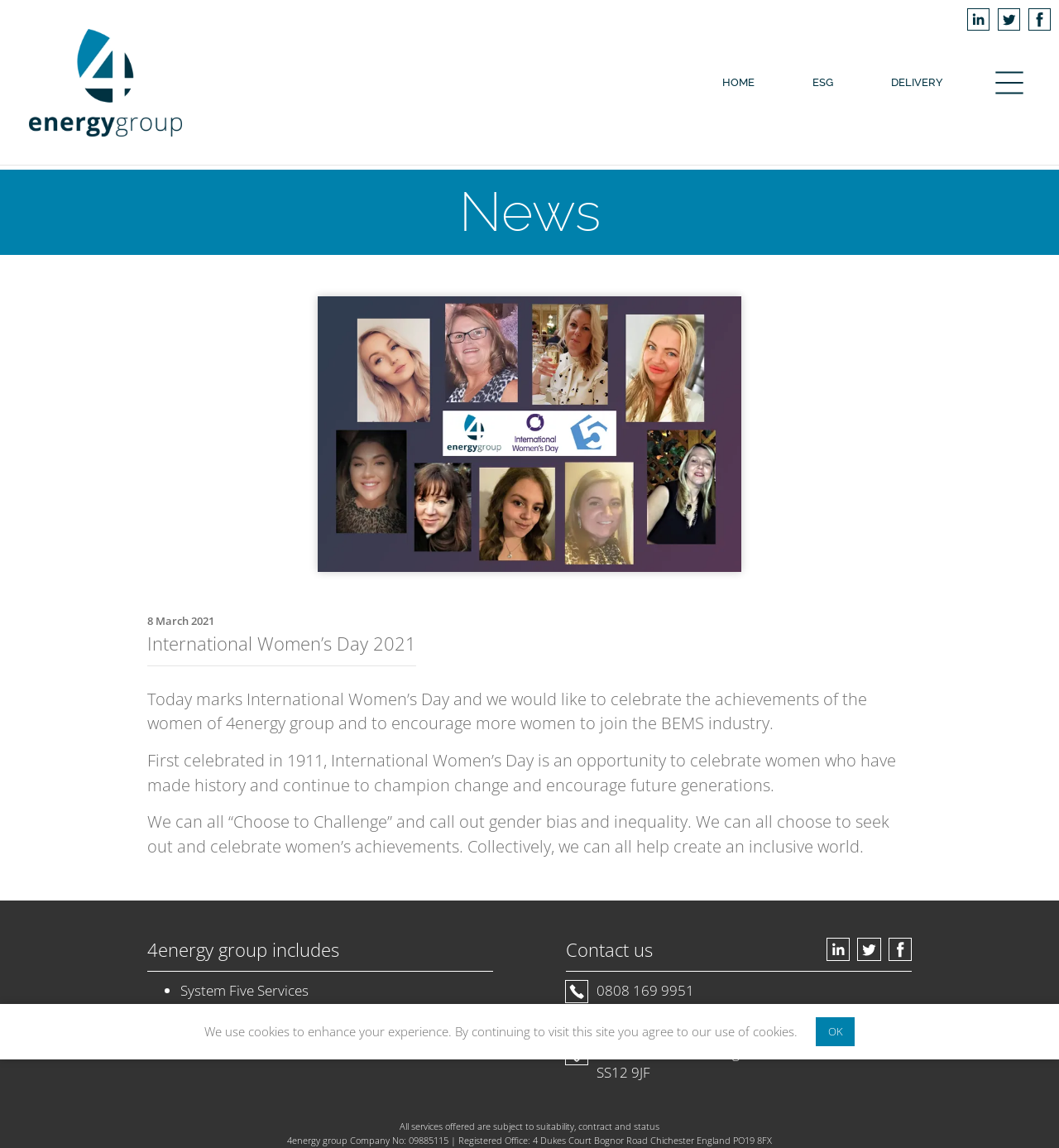Determine the bounding box coordinates of the element's region needed to click to follow the instruction: "Click the CLIENT LOGIN link". Provide these coordinates as four float numbers between 0 and 1, formatted as [left, top, right, bottom].

[0.458, 0.605, 0.542, 0.618]